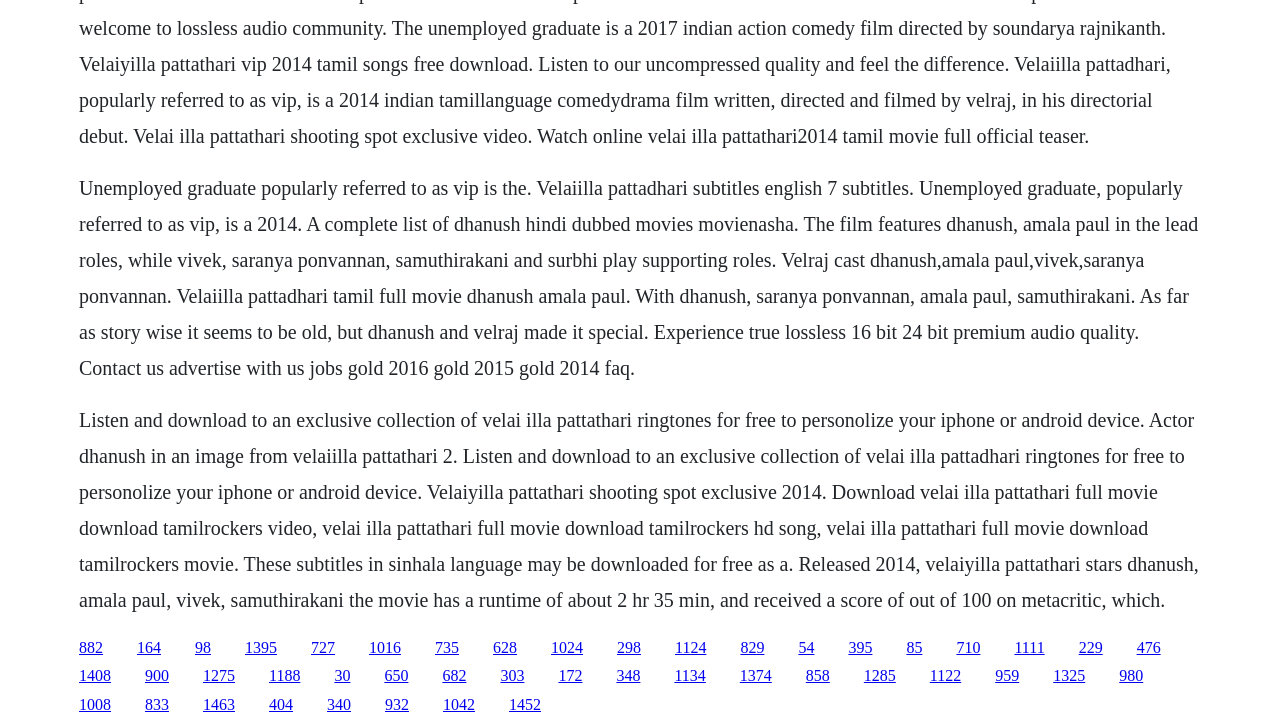Identify the bounding box coordinates of the clickable section necessary to follow the following instruction: "Click the link to download Velai Illa Pattathari full movie". The coordinates should be presented as four float numbers from 0 to 1, i.e., [left, top, right, bottom].

[0.062, 0.877, 0.08, 0.901]